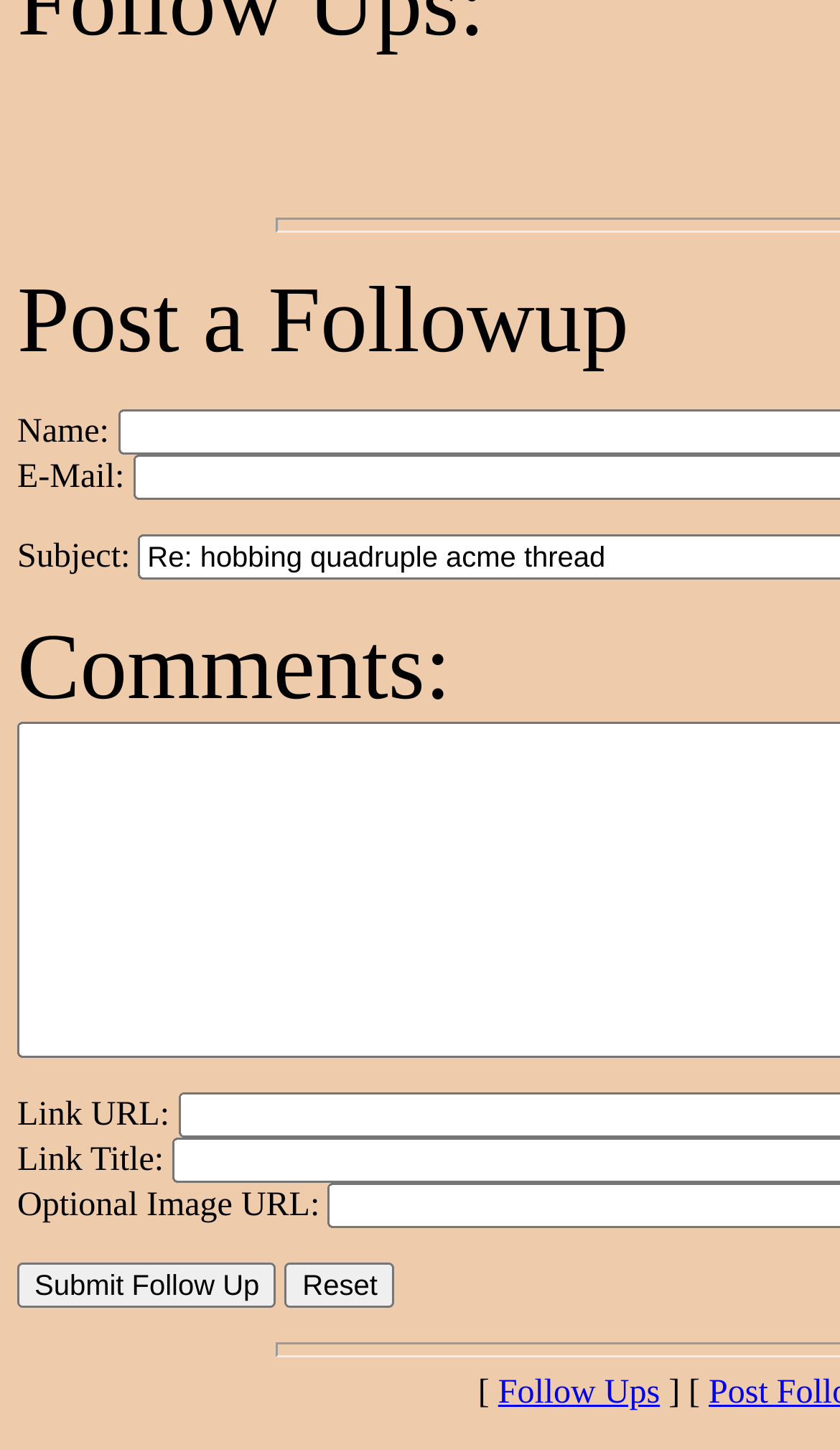Locate the UI element described by Follow Ups in the provided webpage screenshot. Return the bounding box coordinates in the format (top-left x, top-left y, bottom-right x, bottom-right y), ensuring all values are between 0 and 1.

[0.593, 0.949, 0.786, 0.974]